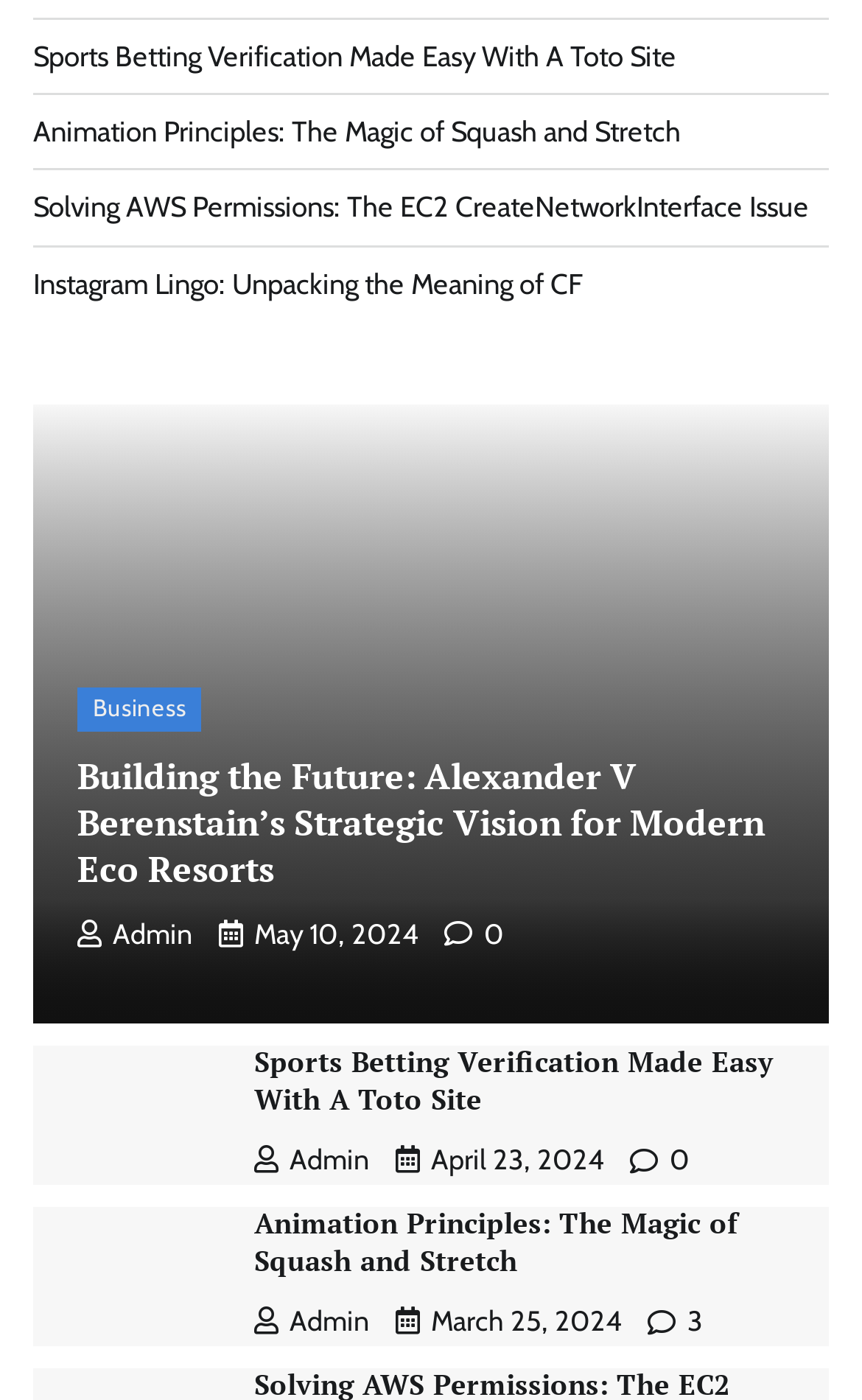Find the bounding box coordinates for the element that must be clicked to complete the instruction: "Check out other interesting websites from Medichron Publications". The coordinates should be four float numbers between 0 and 1, indicated as [left, top, right, bottom].

None